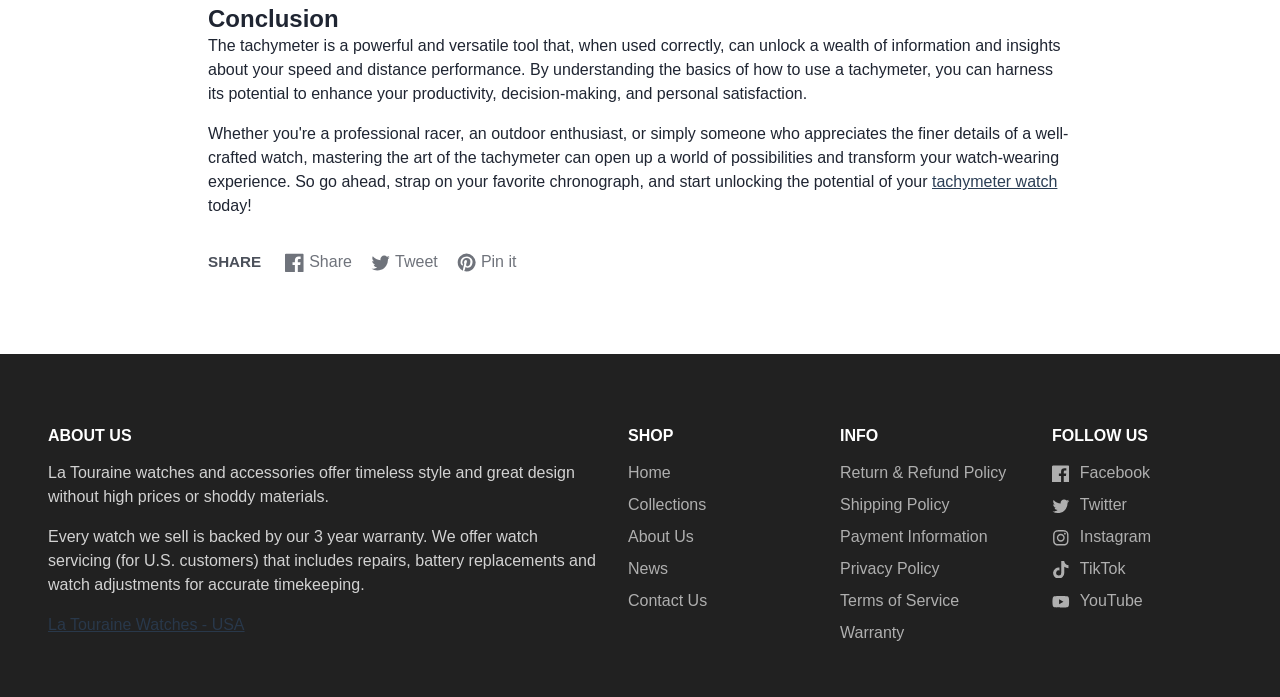Please specify the bounding box coordinates of the clickable region necessary for completing the following instruction: "Visit the 'About Us' page". The coordinates must consist of four float numbers between 0 and 1, i.e., [left, top, right, bottom].

[0.038, 0.611, 0.466, 0.639]